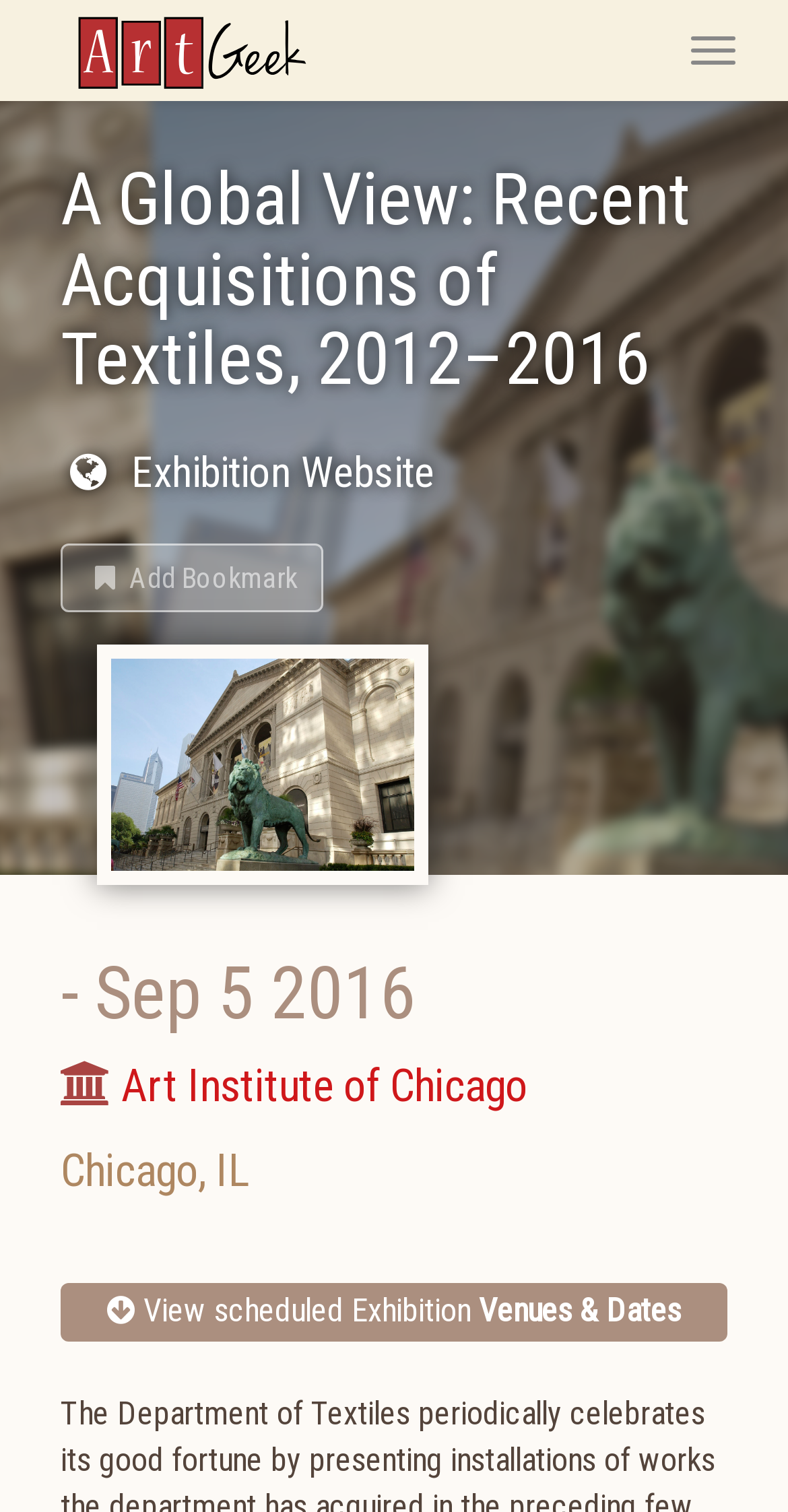Using the webpage screenshot, locate the HTML element that fits the following description and provide its bounding box: "ArtGeek".

[0.0, 0.0, 0.436, 0.067]